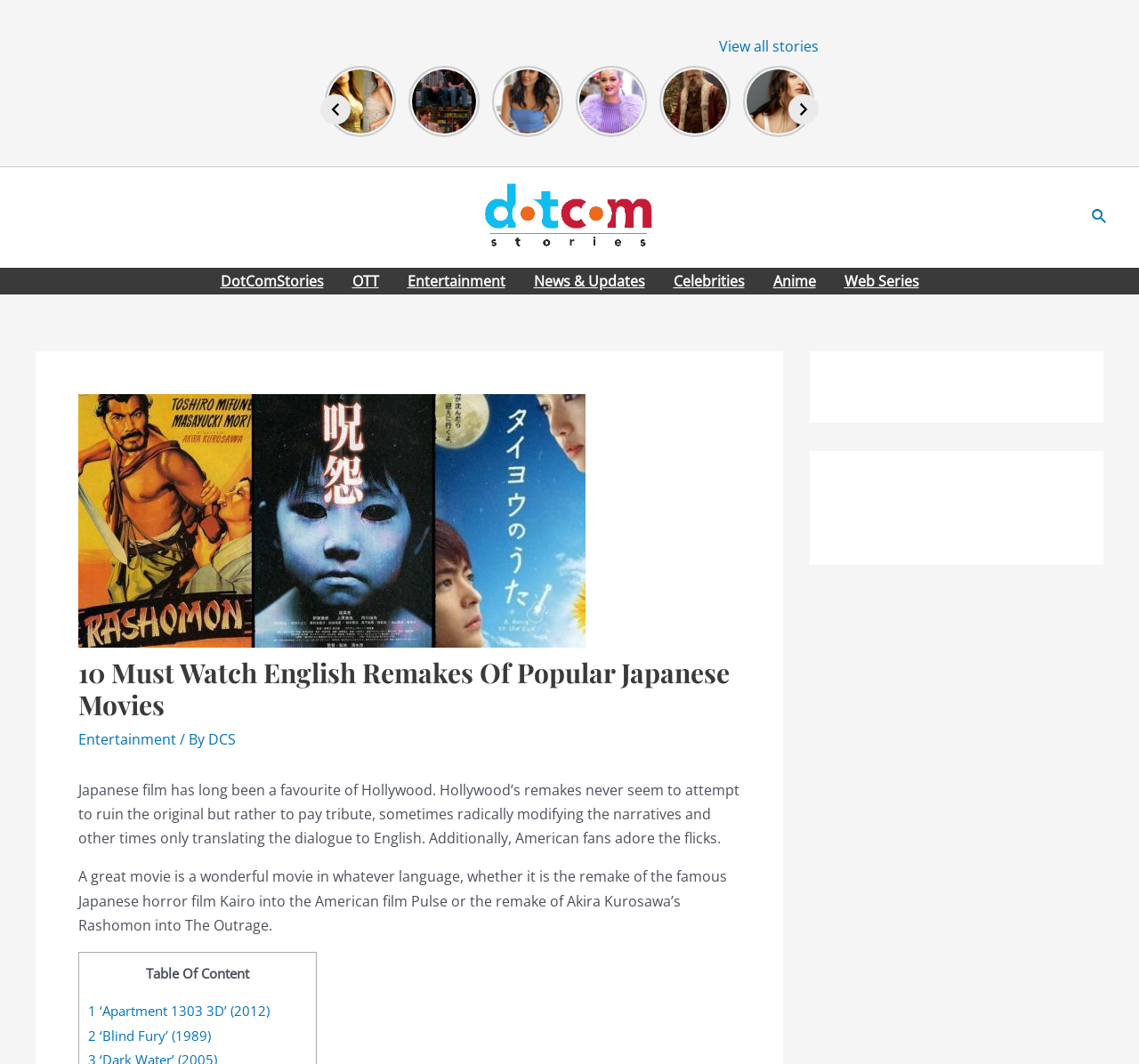Please locate the bounding box coordinates of the element that should be clicked to complete the given instruction: "View painting details".

None